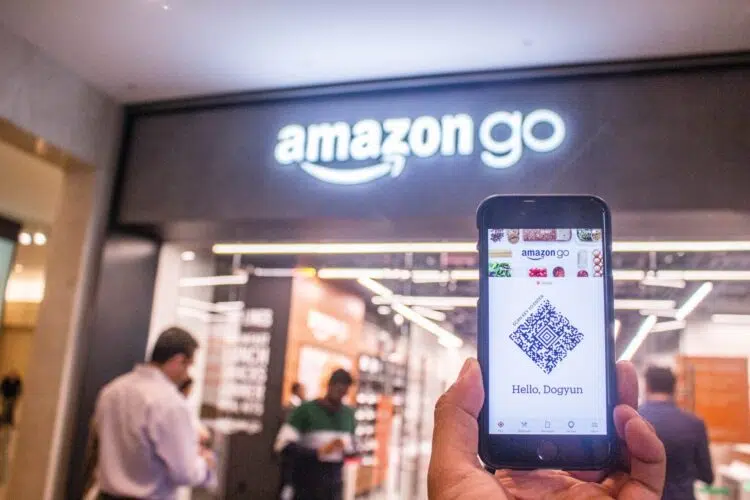Provide a brief response in the form of a single word or phrase:
What is above the entrance?

The Amazon Go logo